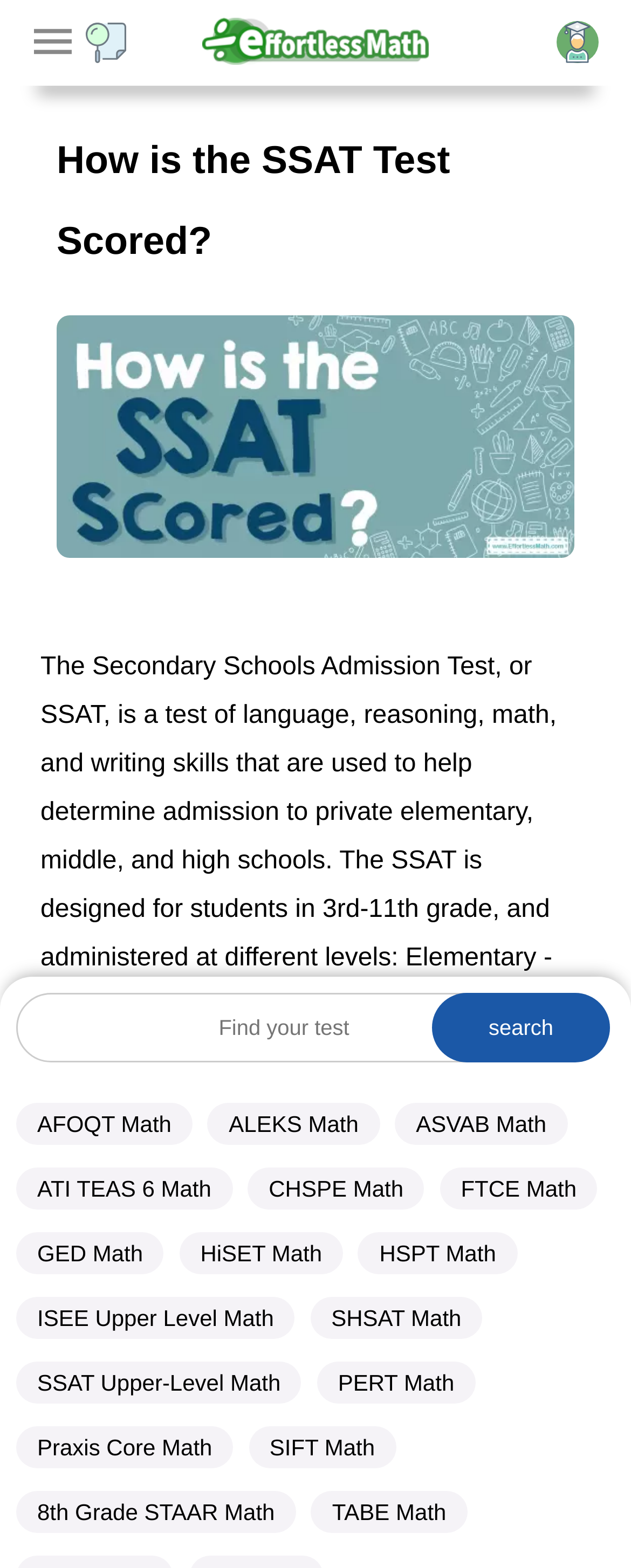Highlight the bounding box coordinates of the element you need to click to perform the following instruction: "Go to SSAT page."

[0.42, 0.892, 0.523, 0.91]